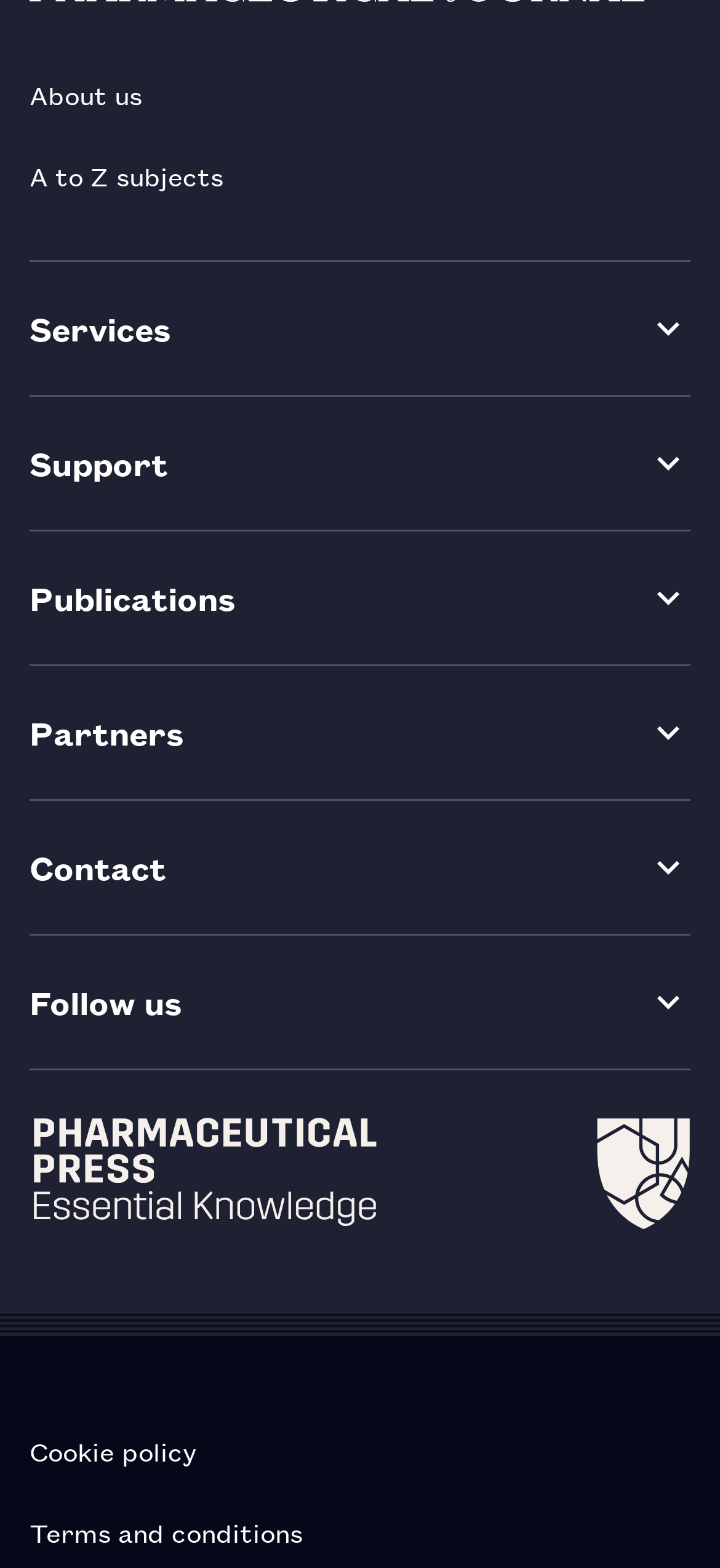What is the last link in the menu?
Respond with a short answer, either a single word or a phrase, based on the image.

Cookie policy